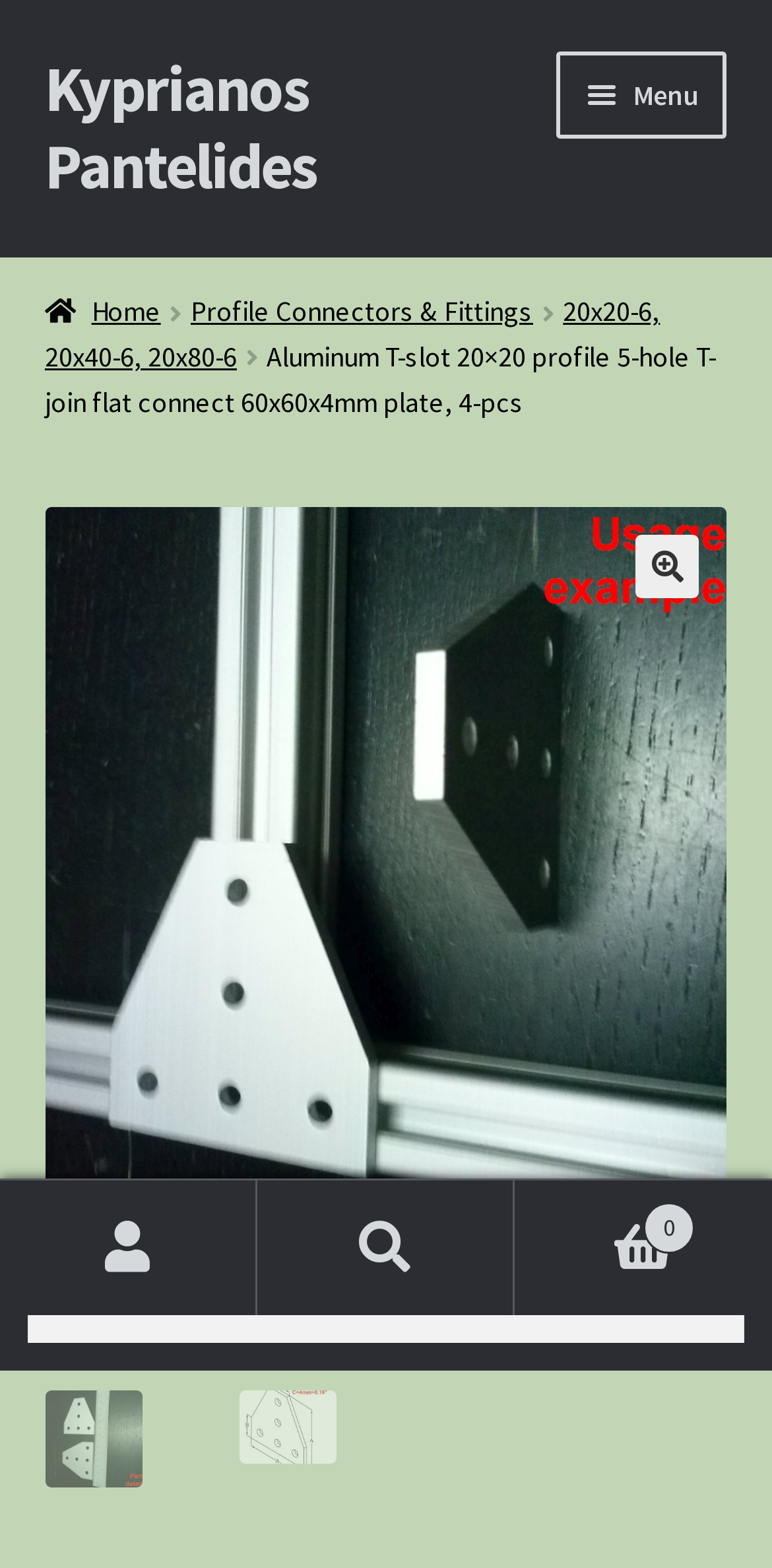Determine the bounding box coordinates for the element that should be clicked to follow this instruction: "Click on 'About' link". The coordinates should be given as four float numbers between 0 and 1, in the format [left, top, right, bottom].

[0.058, 0.403, 0.942, 0.471]